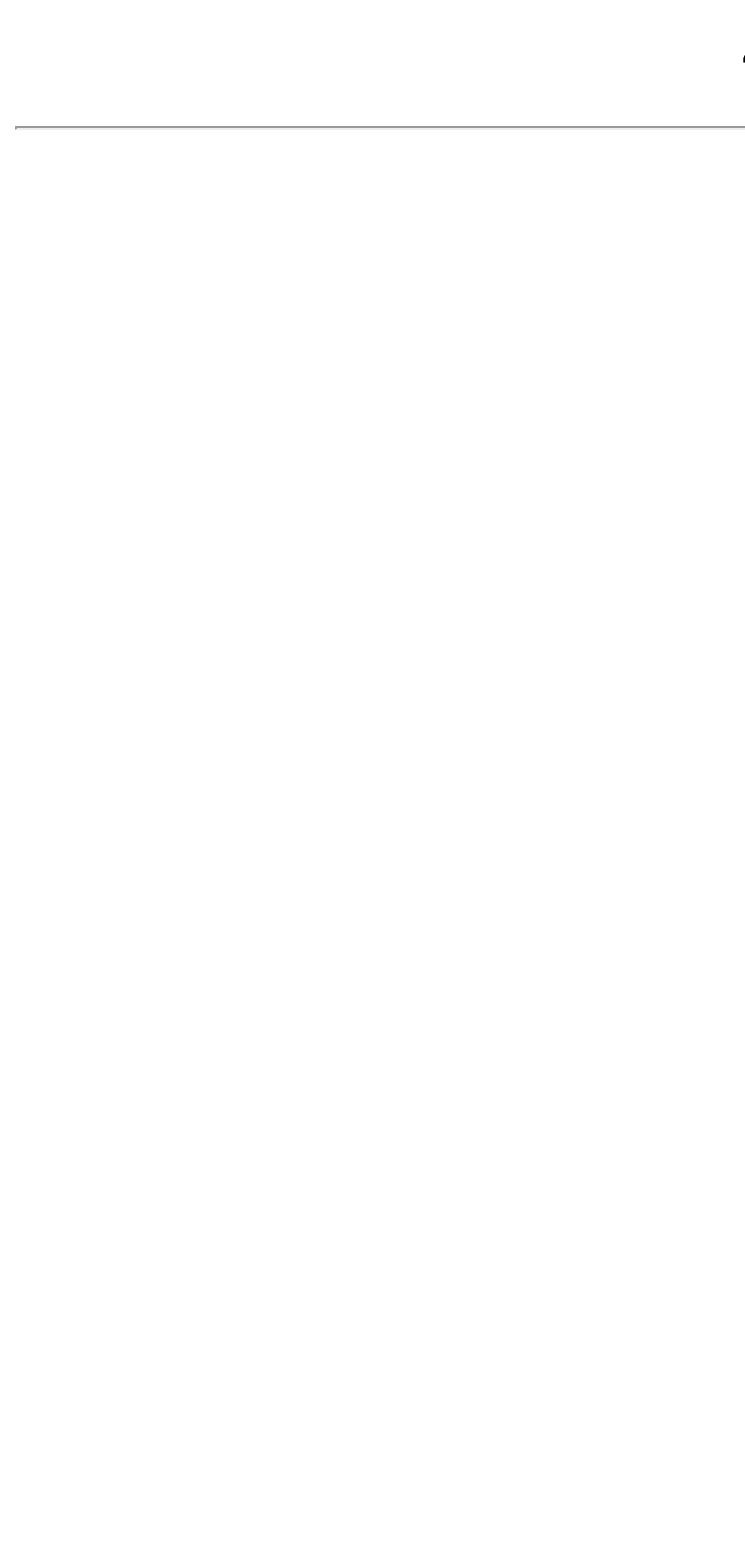Find and extract the text of the primary heading on the webpage.

404 Not Found